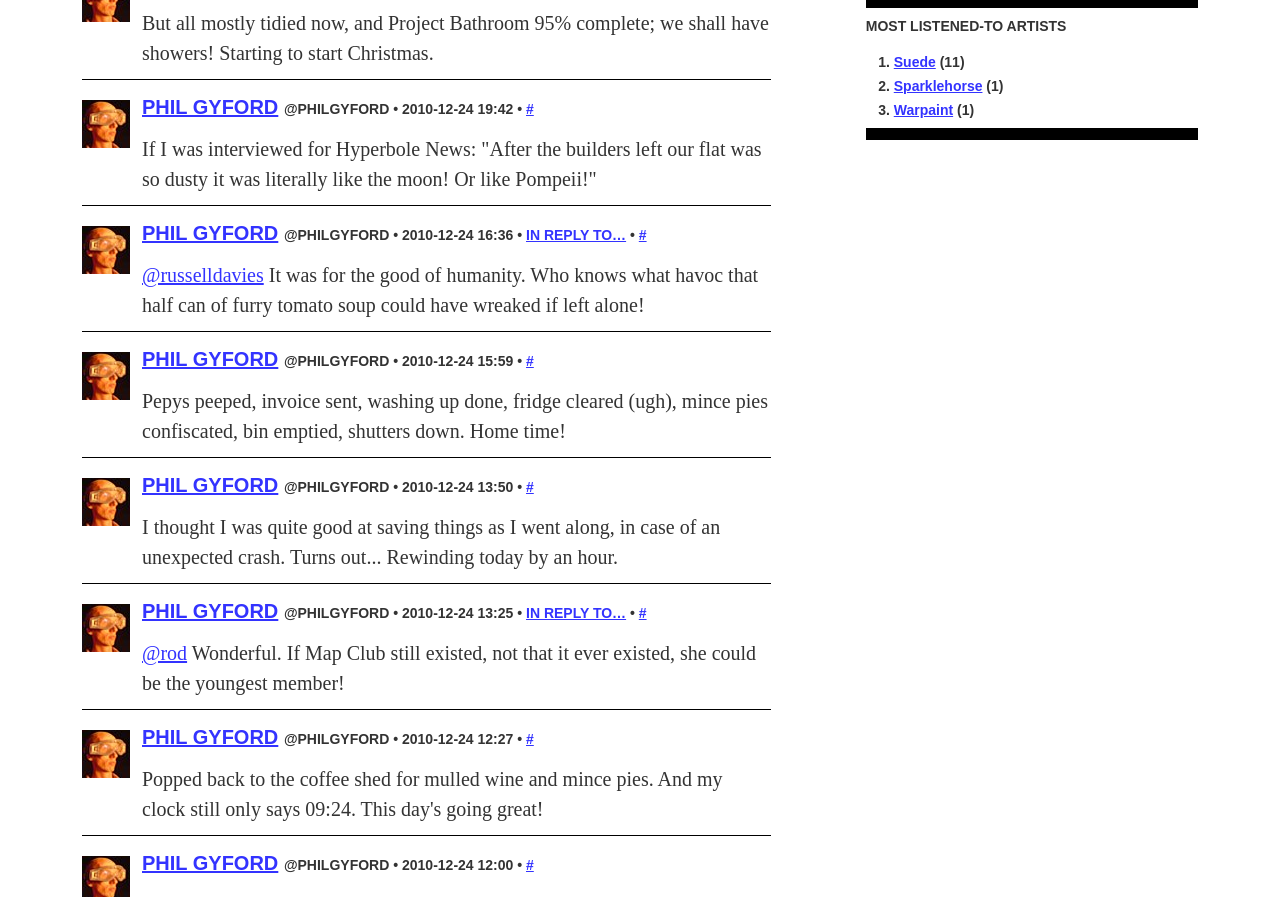Determine the bounding box for the described UI element: "Phil Gyford".

[0.111, 0.388, 0.217, 0.413]